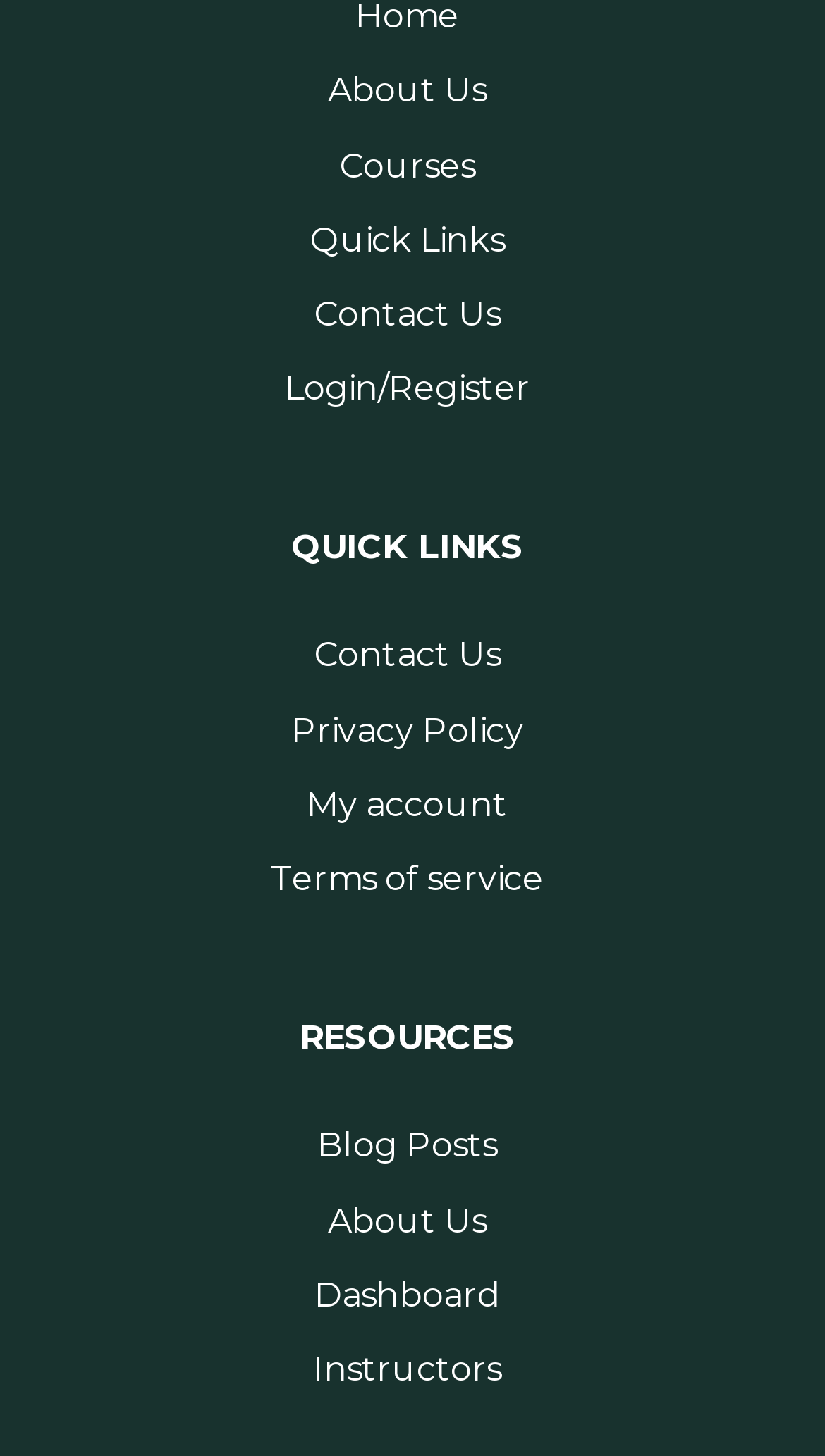Please mark the clickable region by giving the bounding box coordinates needed to complete this instruction: "contact us".

[0.381, 0.202, 0.606, 0.229]